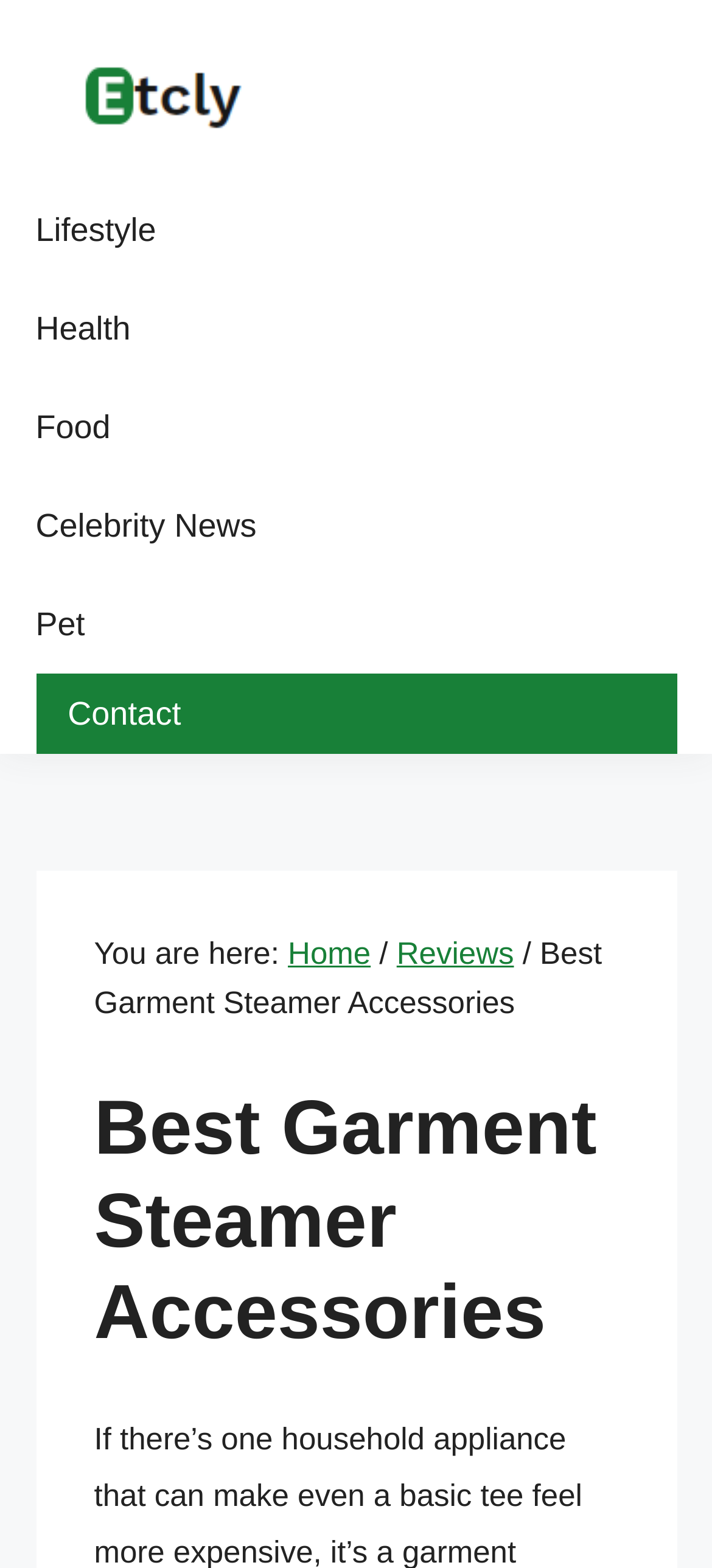By analyzing the image, answer the following question with a detailed response: What is the breadcrumb trail?

The breadcrumb trail is located below the main navigation, and it shows the path from the homepage to the current page, which is 'Home > Reviews > Best Garment Steamer Accessories'.